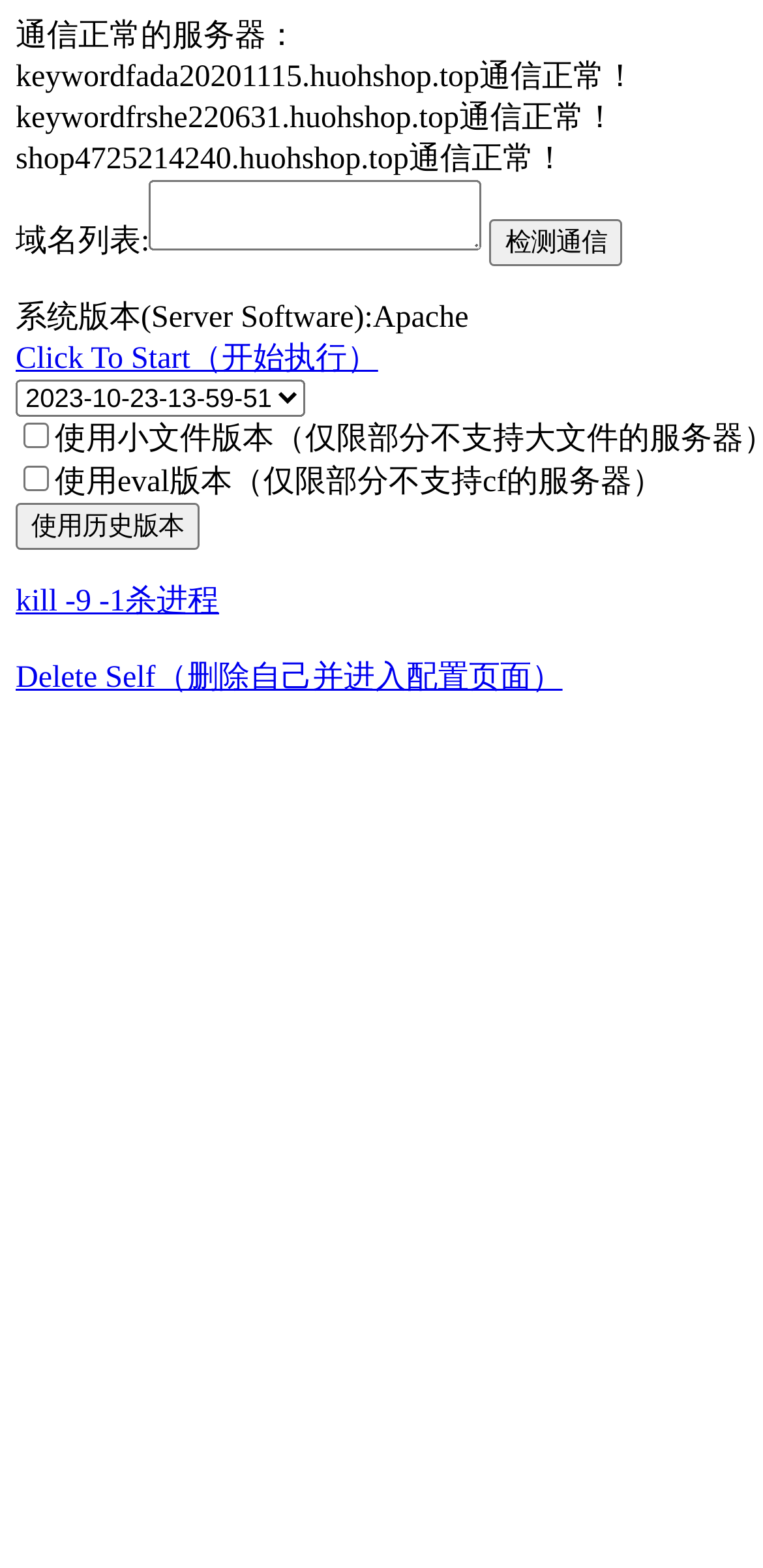Find the bounding box coordinates for the area you need to click to carry out the instruction: "Click Detect Communication". The coordinates should be four float numbers between 0 and 1, indicated as [left, top, right, bottom].

[0.642, 0.14, 0.817, 0.17]